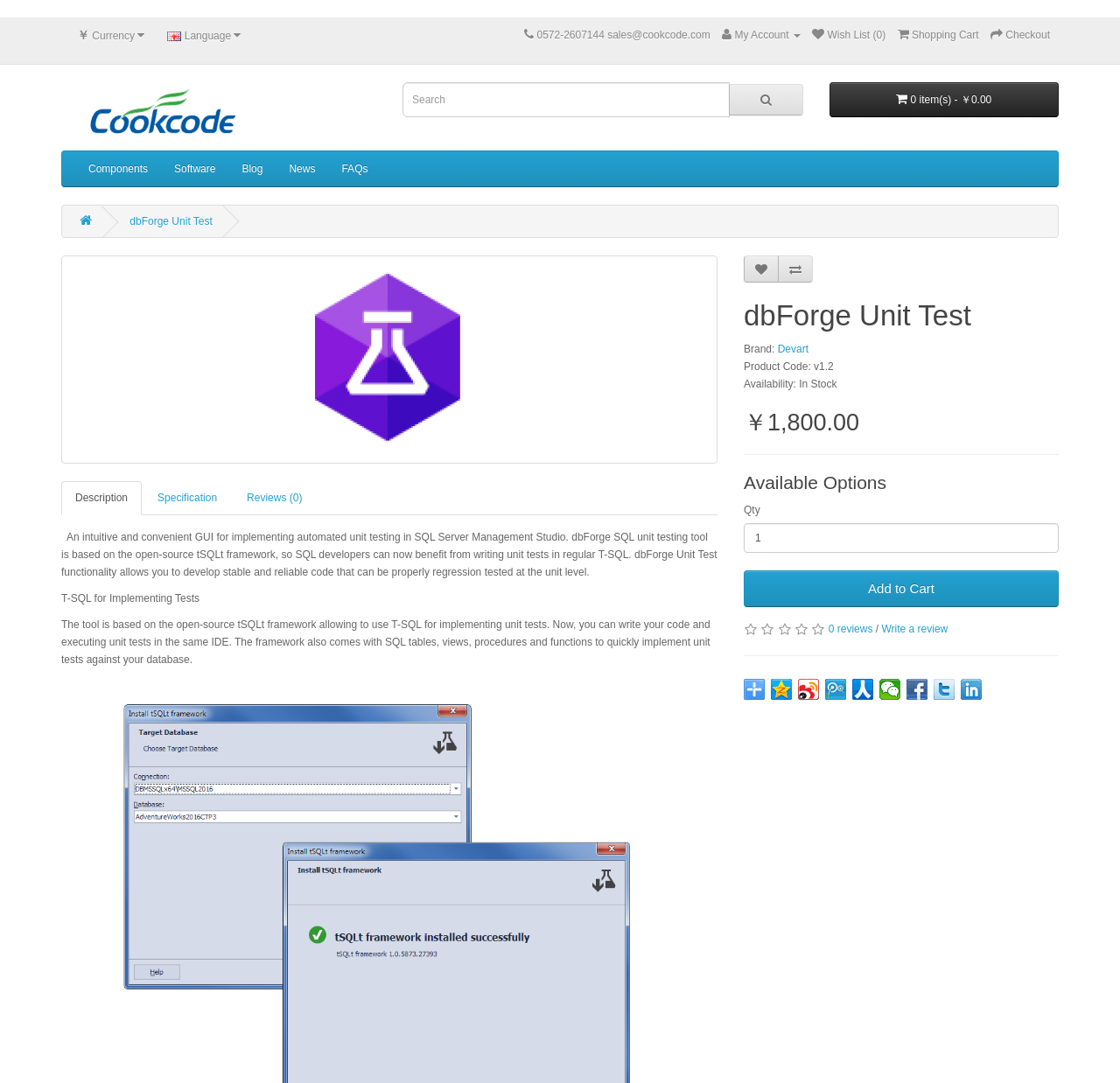How many reviews does the software have?
Refer to the image and offer an in-depth and detailed answer to the question.

The number of reviews can be found in the link element with the text '0 reviews' which is located in the section with the product information.